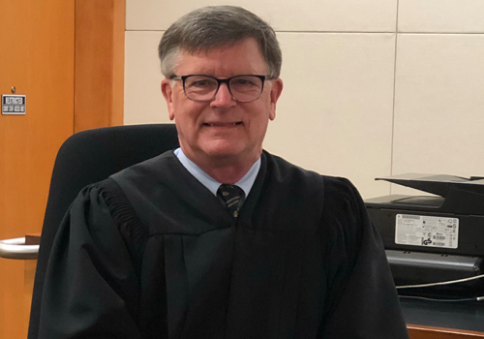Please answer the following question using a single word or phrase: 
What is in the background of the image?

wooden wall and a desk